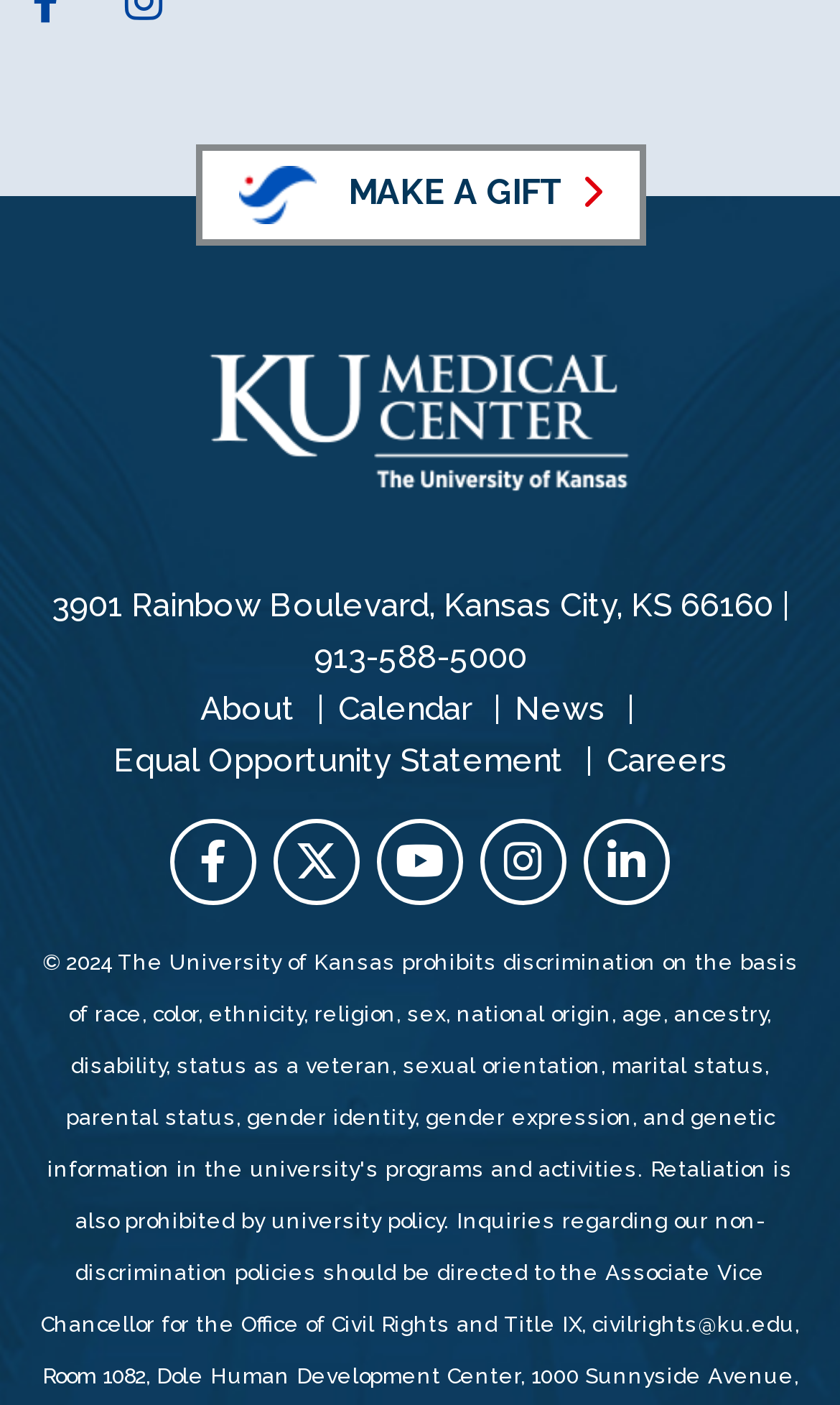What is the address of the organization?
Based on the image, give a one-word or short phrase answer.

3901 Rainbow Boulevard, Kansas City, KS 66160